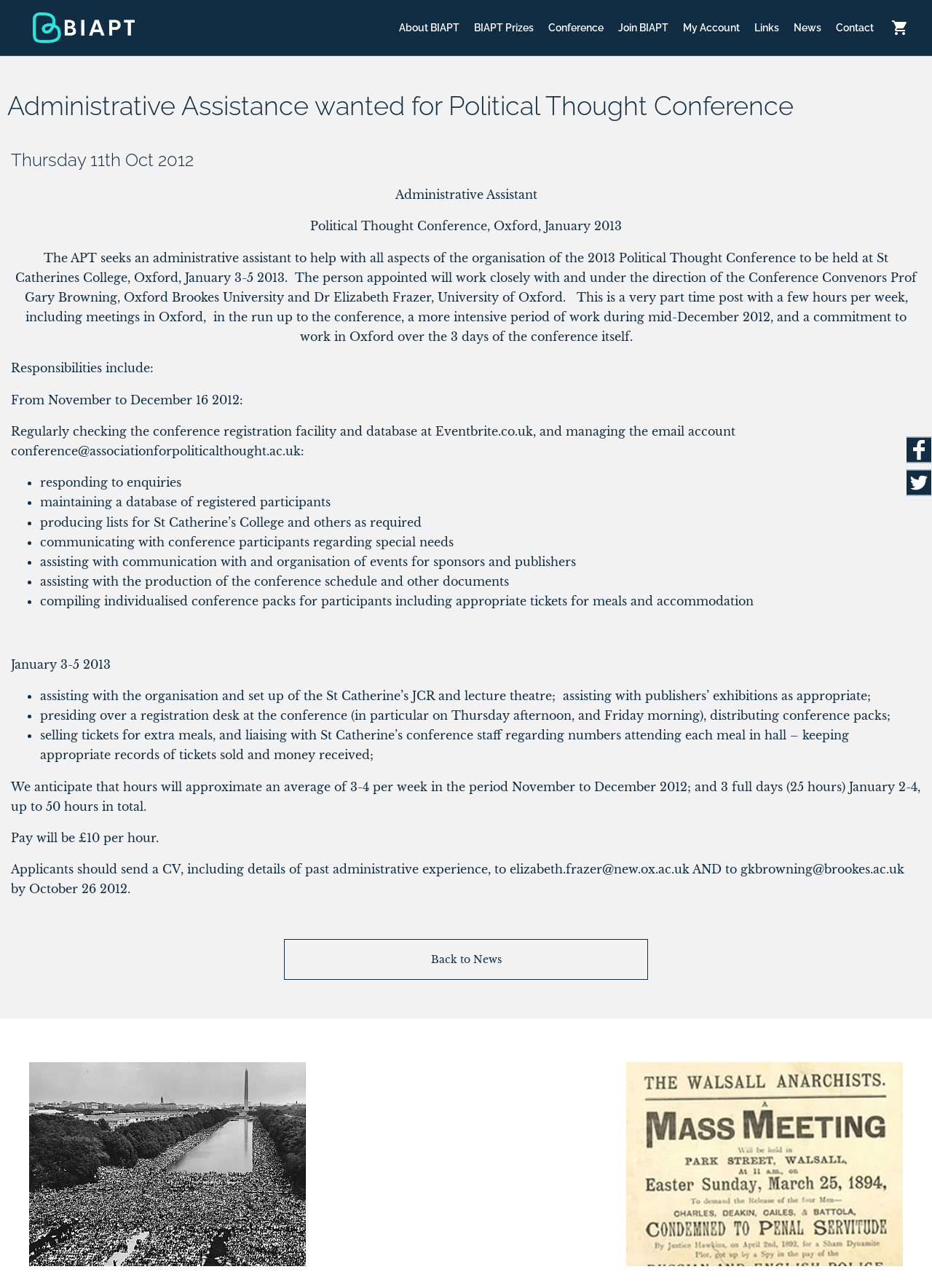Locate the bounding box coordinates of the element to click to perform the following action: 'Go to the 'Contact' page'. The coordinates should be given as four float values between 0 and 1, in the form of [left, top, right, bottom].

[0.889, 0.0, 0.945, 0.043]